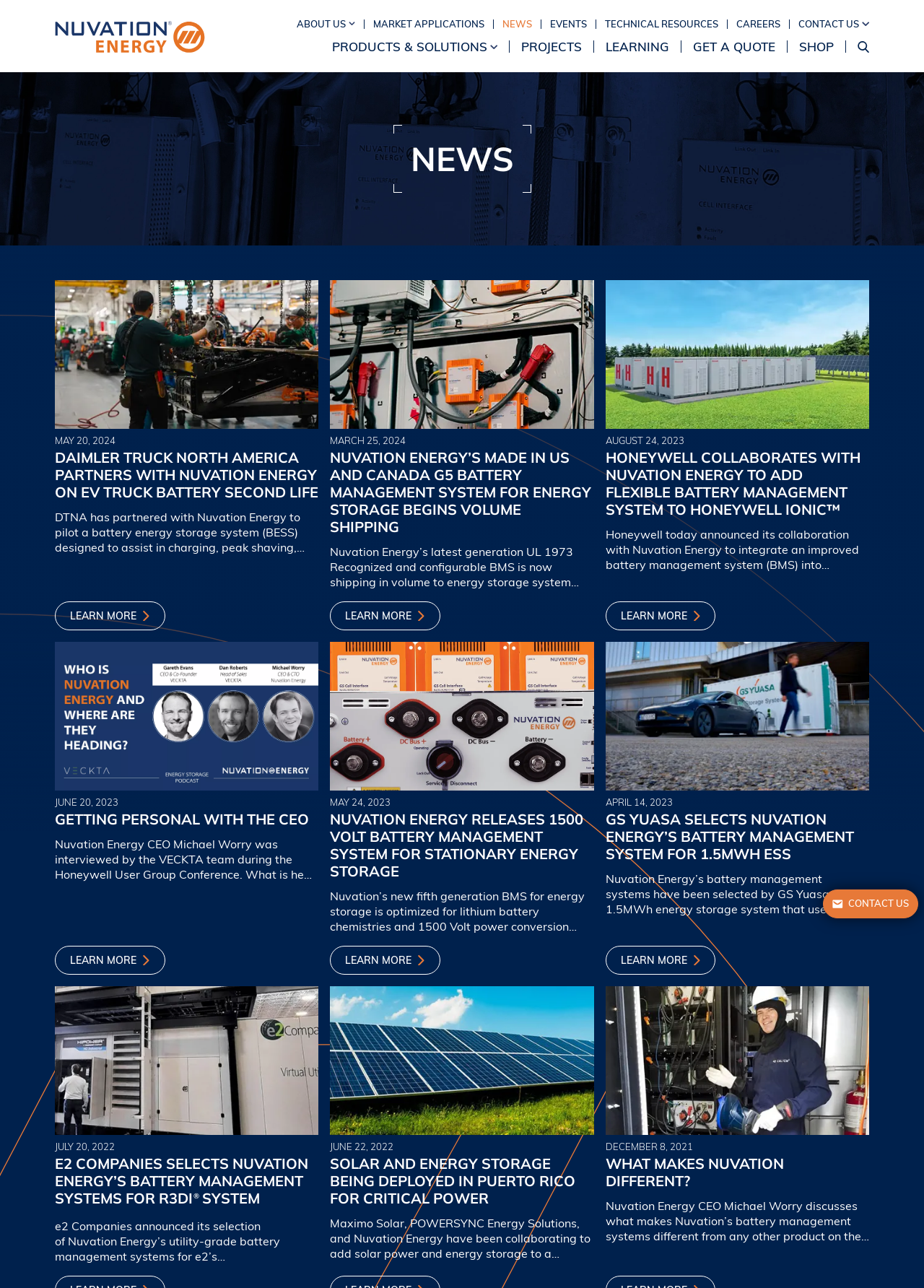Using the elements shown in the image, answer the question comprehensively: How many main navigation menu items are there?

I counted the number of links in the main navigation menu, which includes items such as 'ABOUT US', 'MARKET APPLICATIONS', 'NEWS', and 'CONTACT US'. There are 9 such links, which suggests that there are 9 main navigation menu items.